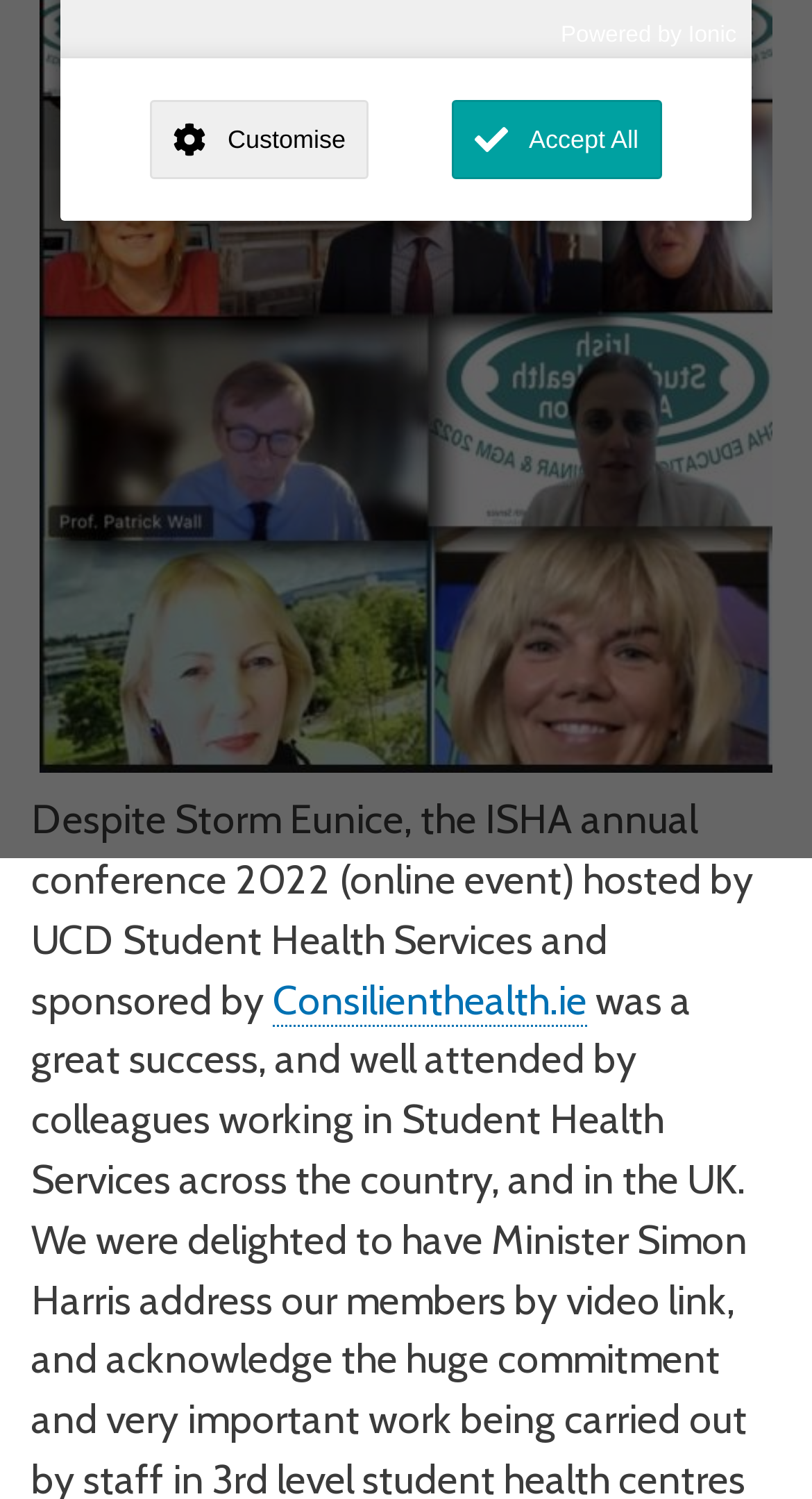Using the provided description more, find the bounding box coordinates for the UI element. Provide the coordinates in (top-left x, top-left y, bottom-right x, bottom-right y) format, ensuring all values are between 0 and 1.

[0.869, 0.337, 0.925, 0.368]